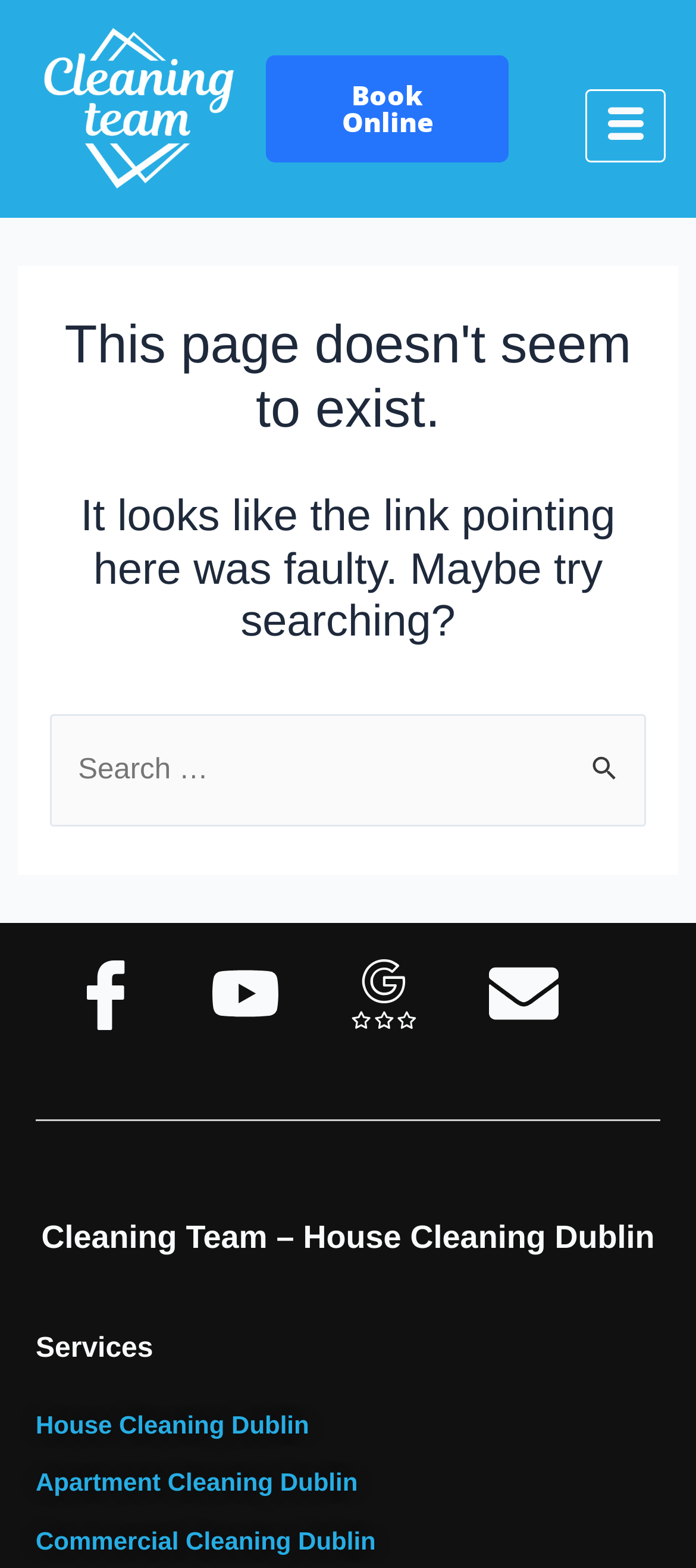Pinpoint the bounding box coordinates of the element to be clicked to execute the instruction: "Visit Facebook page".

[0.051, 0.589, 0.251, 0.678]